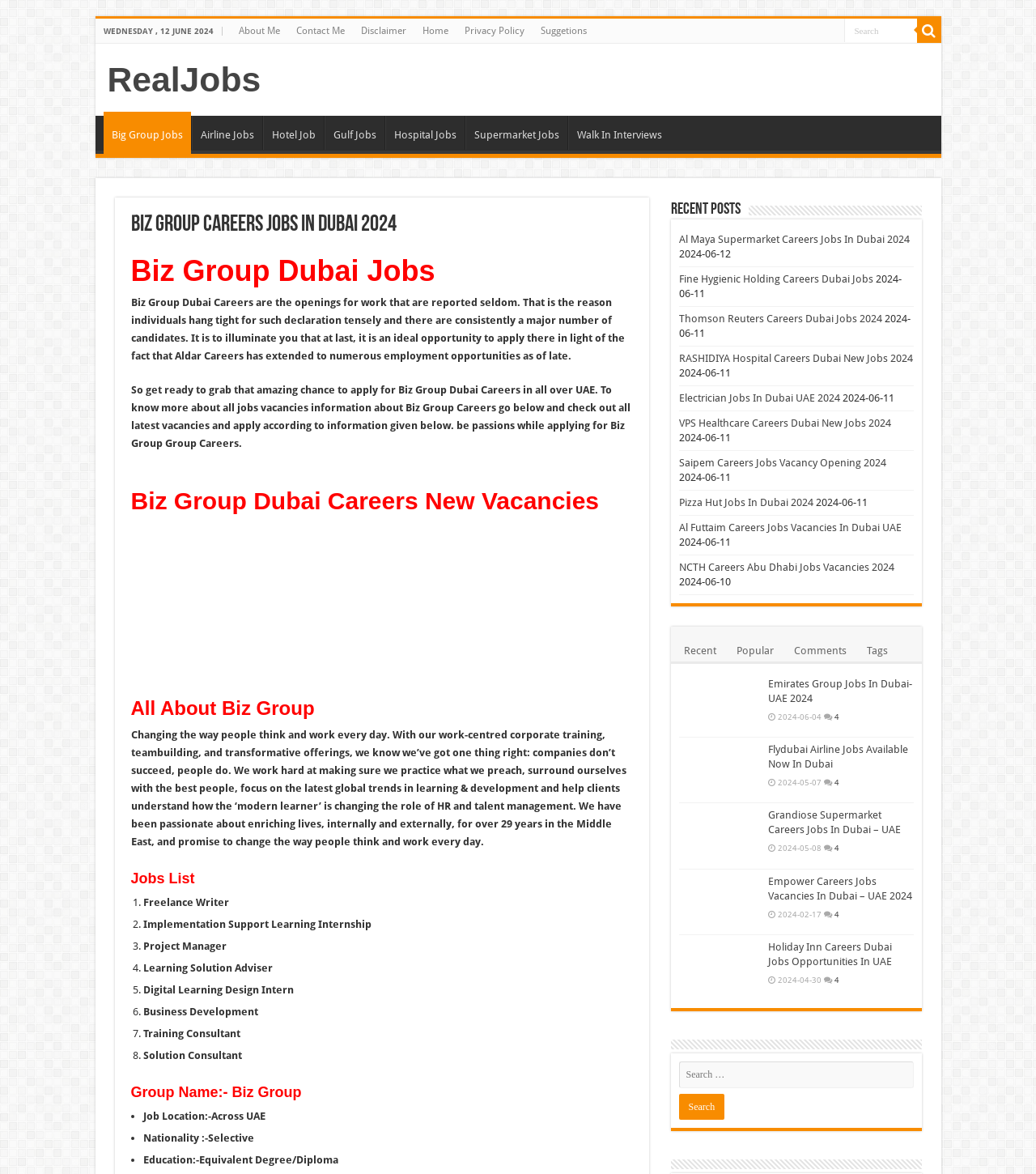Determine the bounding box coordinates of the UI element described by: "name="s" placeholder="Search …"".

[0.655, 0.904, 0.882, 0.927]